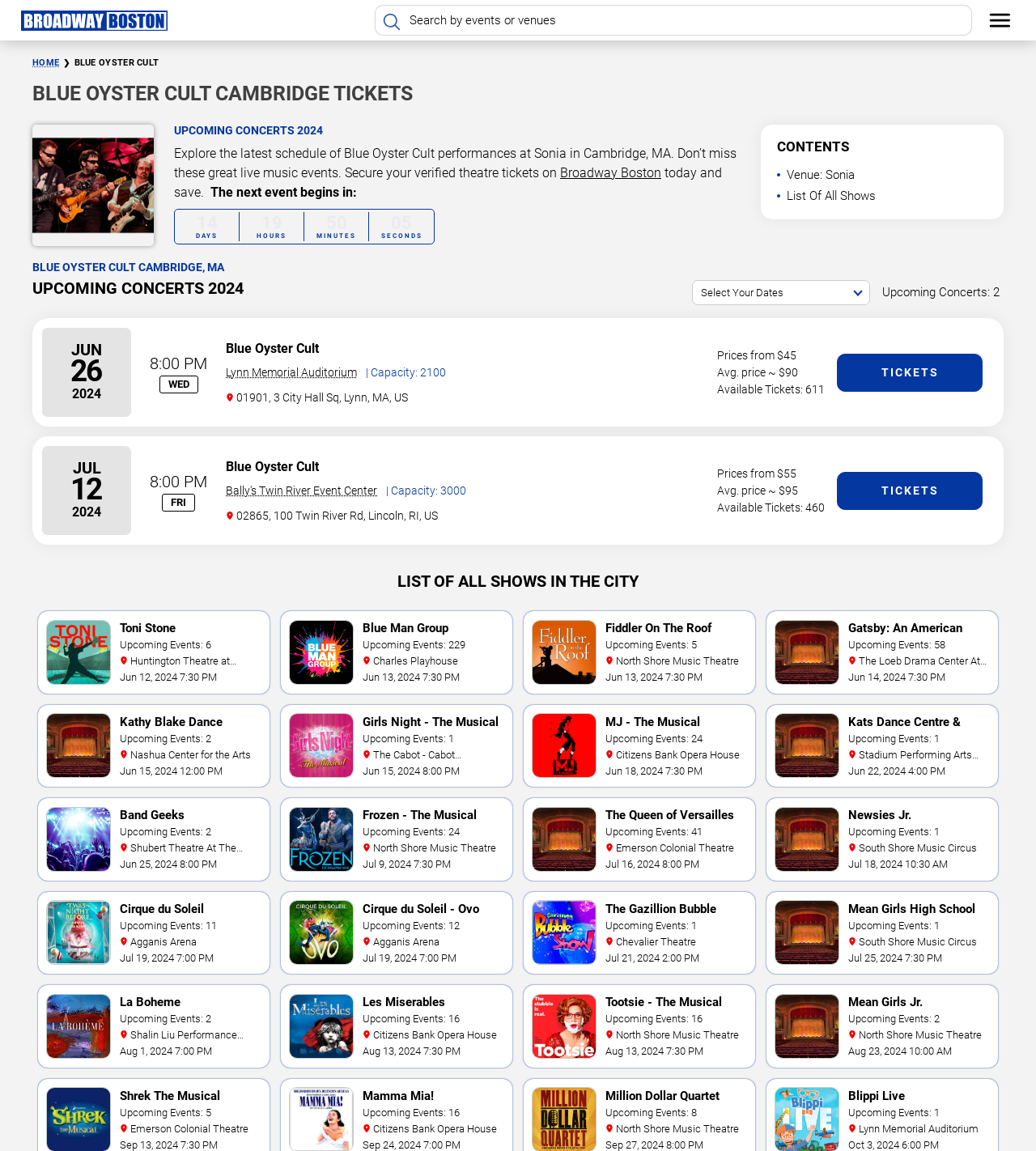Can you find and generate the webpage's heading?

BLUE OYSTER CULT CAMBRIDGE TICKETS